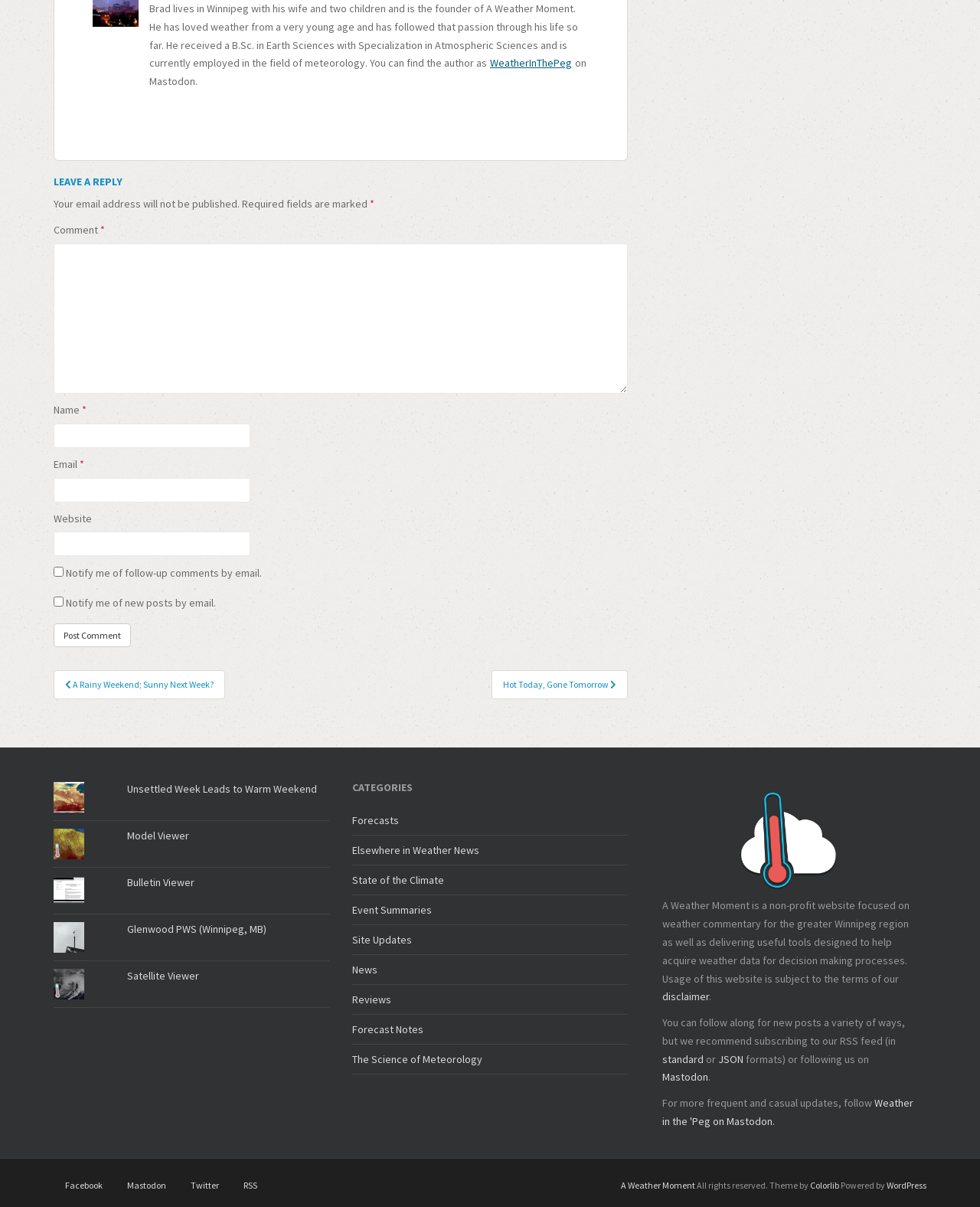Please provide a comprehensive response to the question based on the details in the image: What is the author's name?

The author's name is mentioned in the first paragraph of the webpage, which describes Brad as the founder of A Weather Moment.